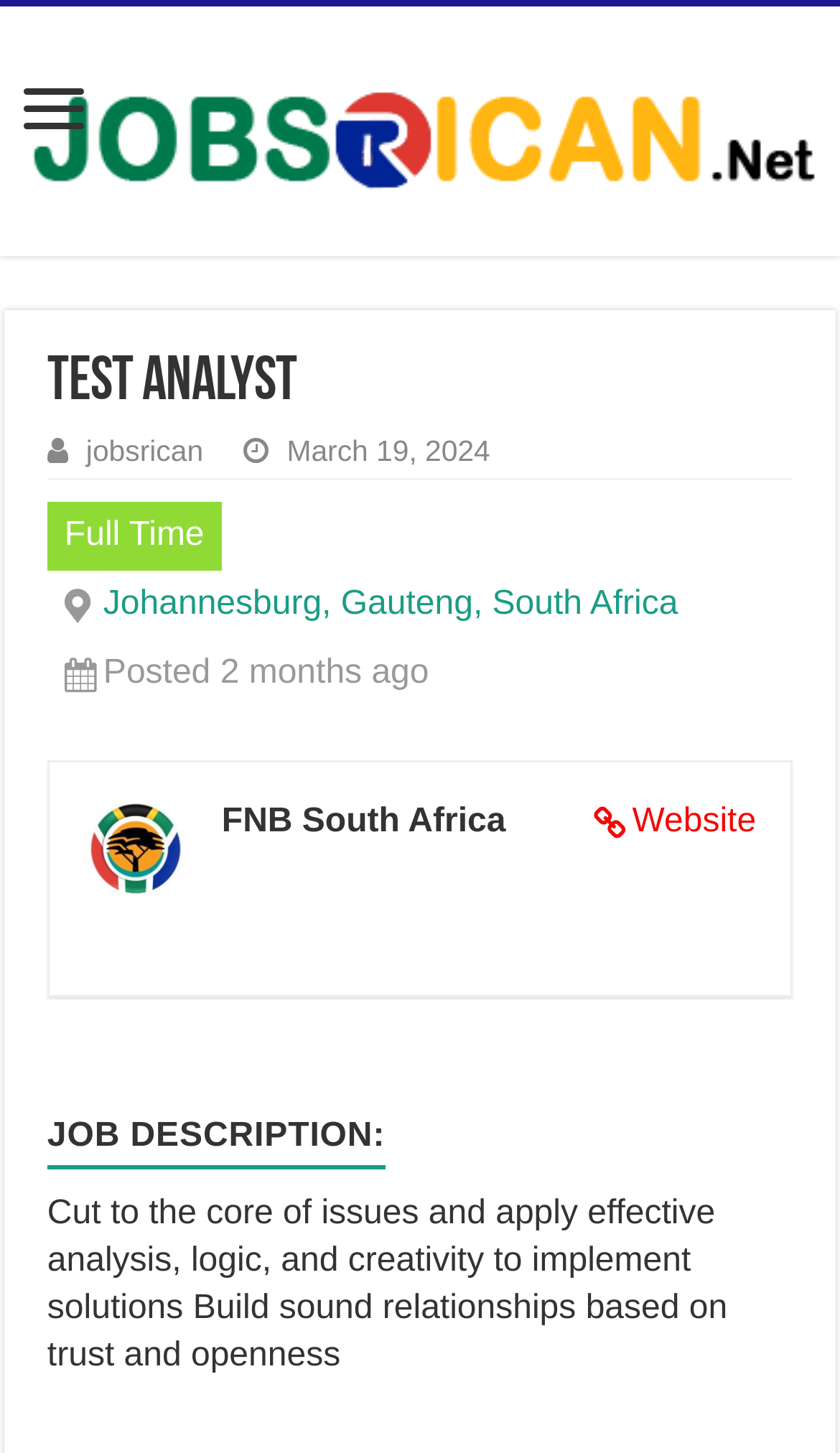Articulate a detailed summary of the webpage's content and design.

The webpage appears to be a job posting for a Test Analyst position. At the top left, there is a link with no text, followed by a heading that reads "Jobsrican" and an image with the same name. Below this, there is a heading that reads "Test Analyst". 

To the right of the "Test Analyst" heading, there is a link with the text "jobsrican", a static text element displaying the date "March 19, 2024", and another static text element showing the job type as "Full Time". 

Further down, there is a link with the location "Johannesburg, Gauteng, South Africa", a time element with the text "Posted 2 months ago", and an image of "FNB South Africa". 

On the right side, there is a link with a website icon and the text "\ue809 Website". Below this, there is a heading that reads "JOB DESCRIPTION:", followed by a static text element that describes the job requirements, stating that the Test Analyst should "Cut to the core of issues and apply effective analysis, logic, and creativity to implement solutions" and "Build sound relationships based on trust and openness".